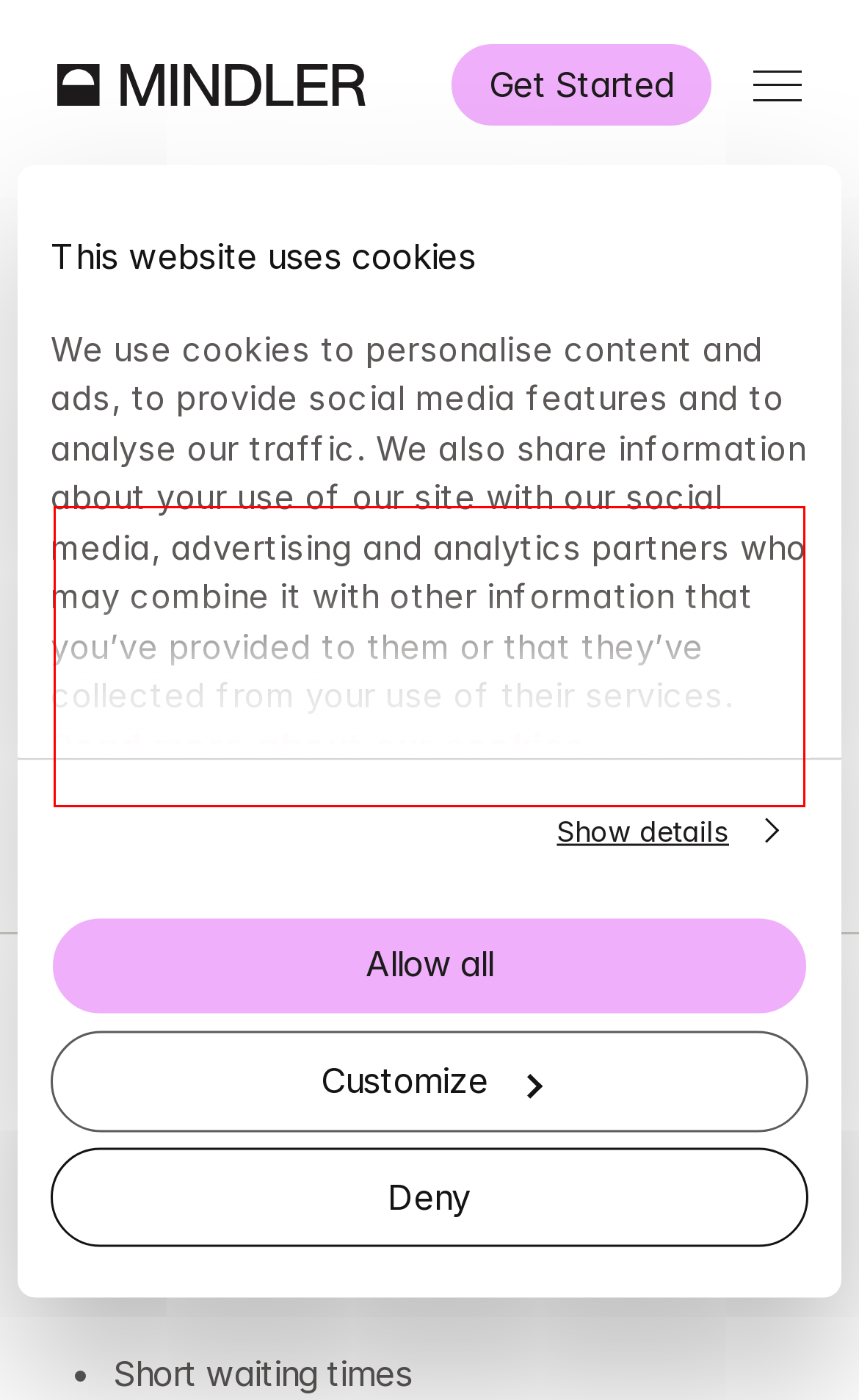Given a screenshot of a webpage with a red bounding box, extract the text content from the UI element inside the red bounding box.

At Mindler you can speak to a psychologist online. Download our app to book a video call or read more about our psychologists below.